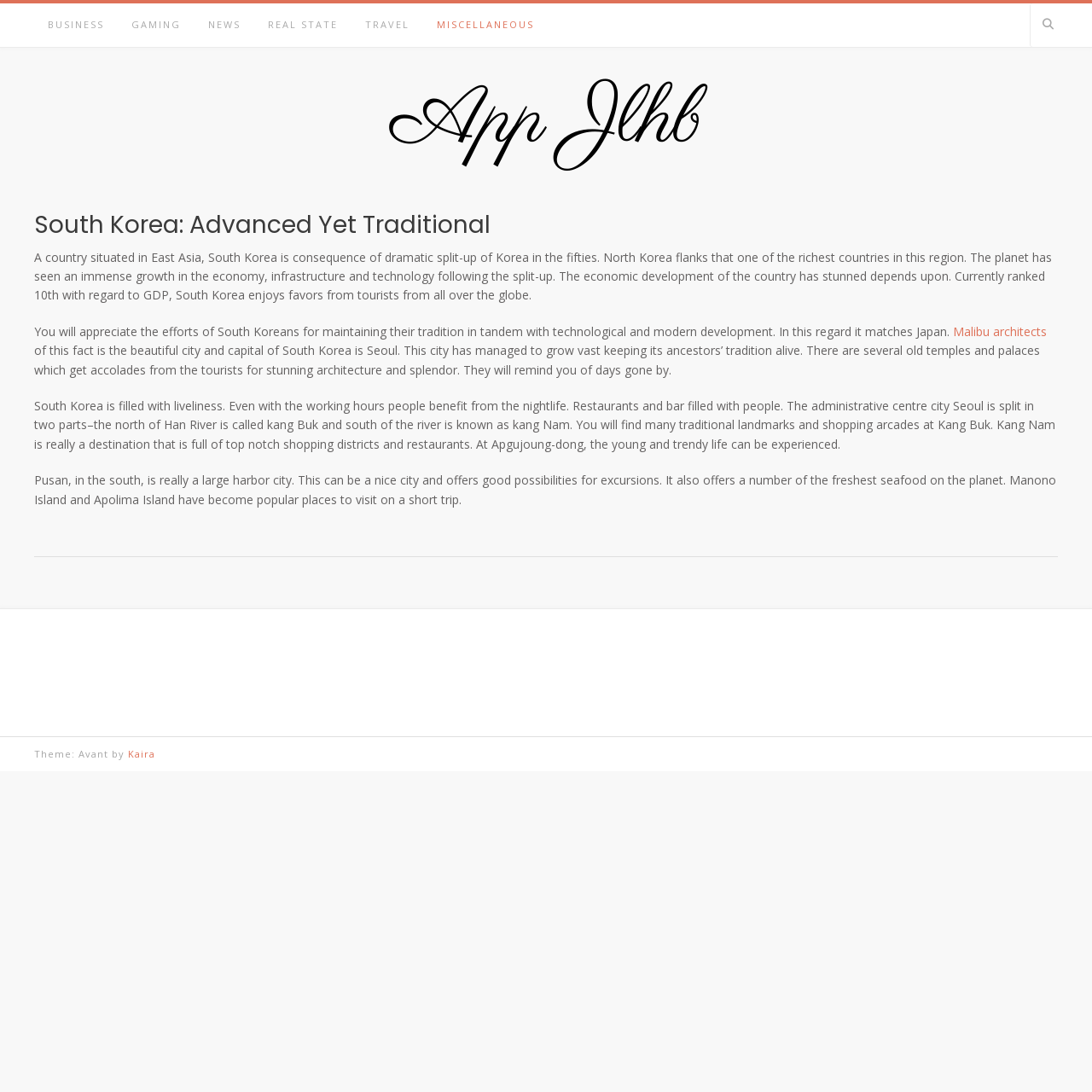What is South Korea ranked in terms of GDP?
Examine the image and give a concise answer in one word or a short phrase.

10th